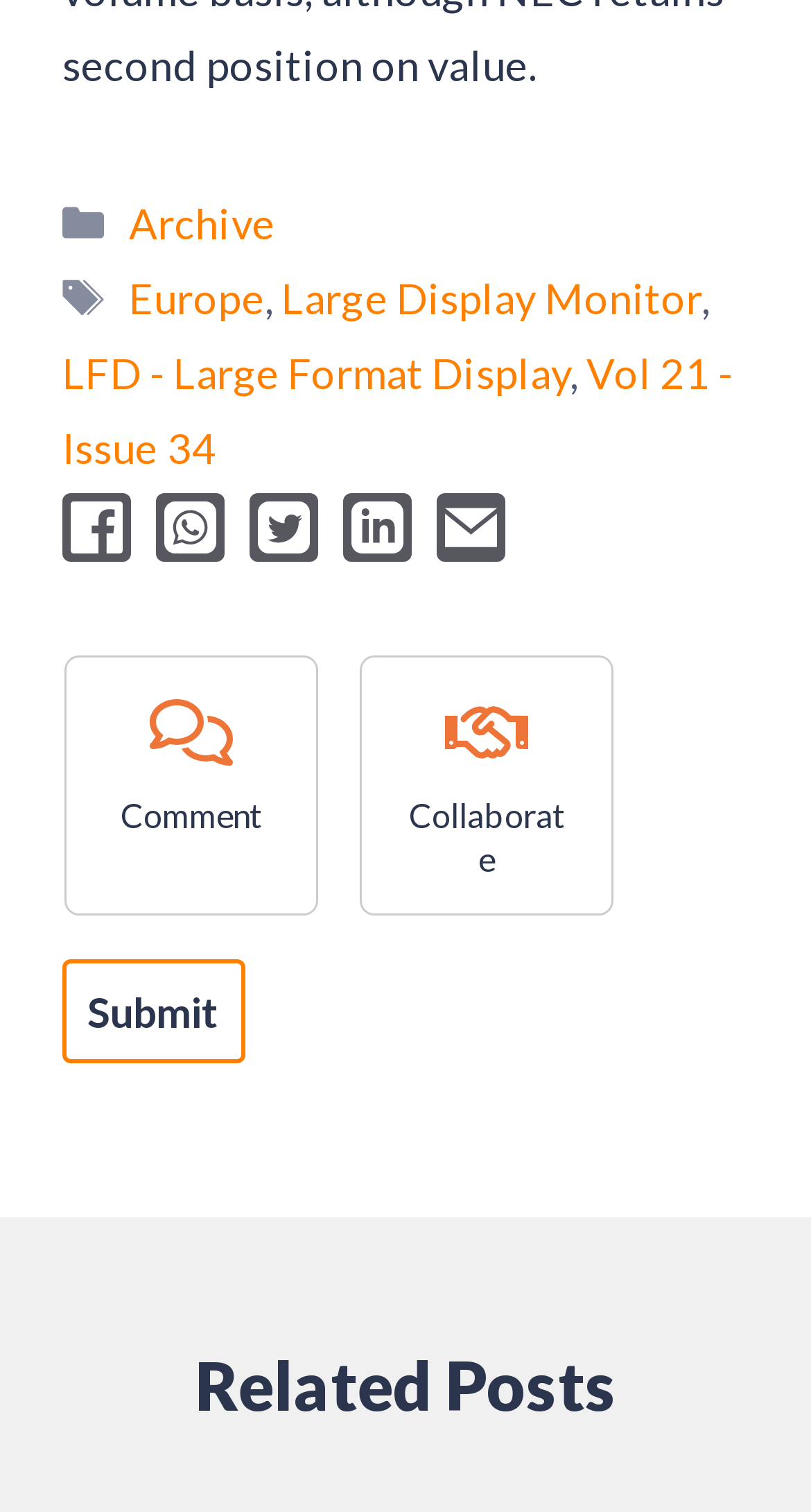Please answer the following question using a single word or phrase: 
What is the title of the section above the footer?

Related Posts